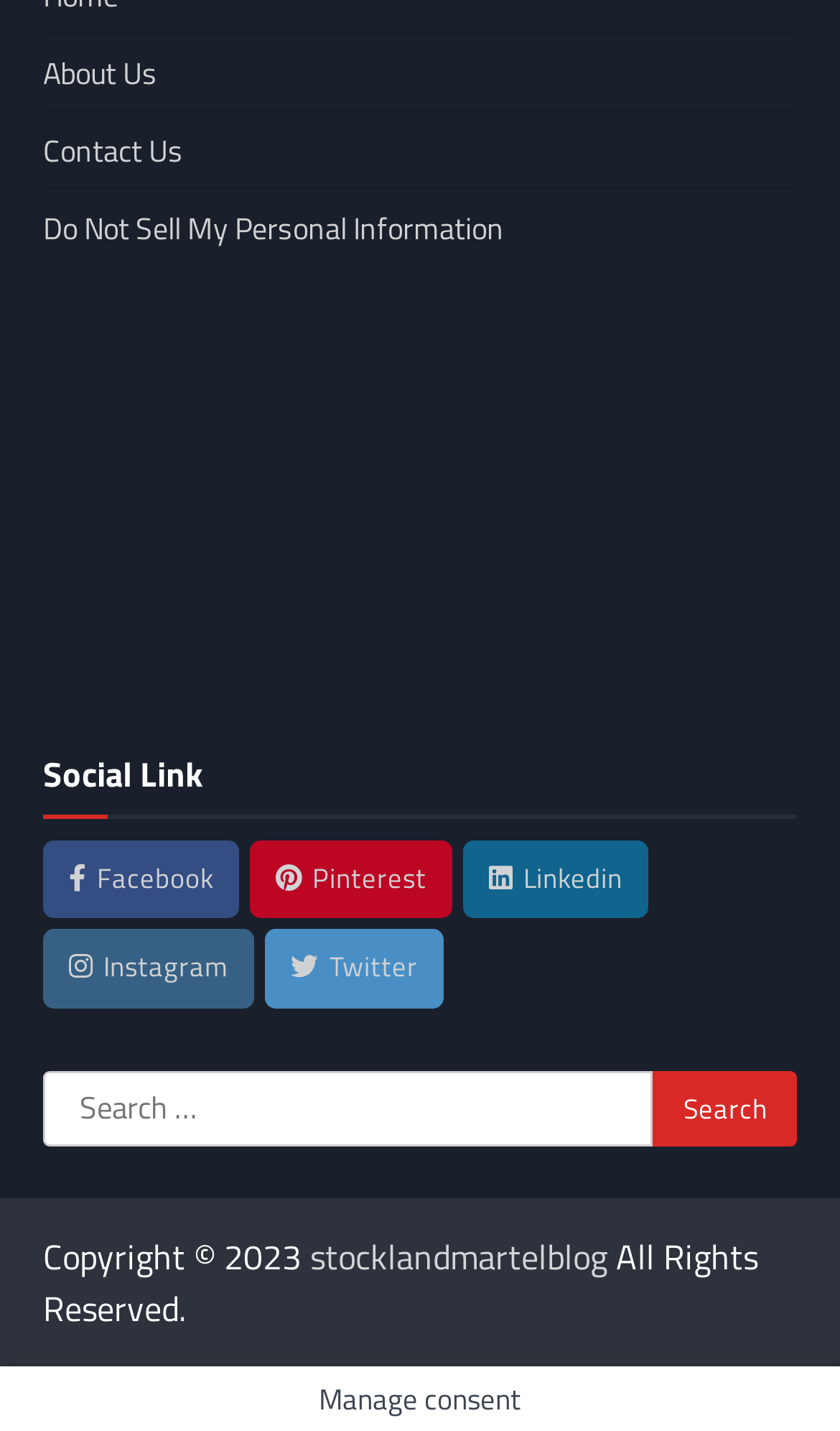For the given element description parent_node: Search for: value="Search", determine the bounding box coordinates of the UI element. The coordinates should follow the format (top-left x, top-left y, bottom-right x, bottom-right y) and be within the range of 0 to 1.

[0.778, 0.748, 0.949, 0.802]